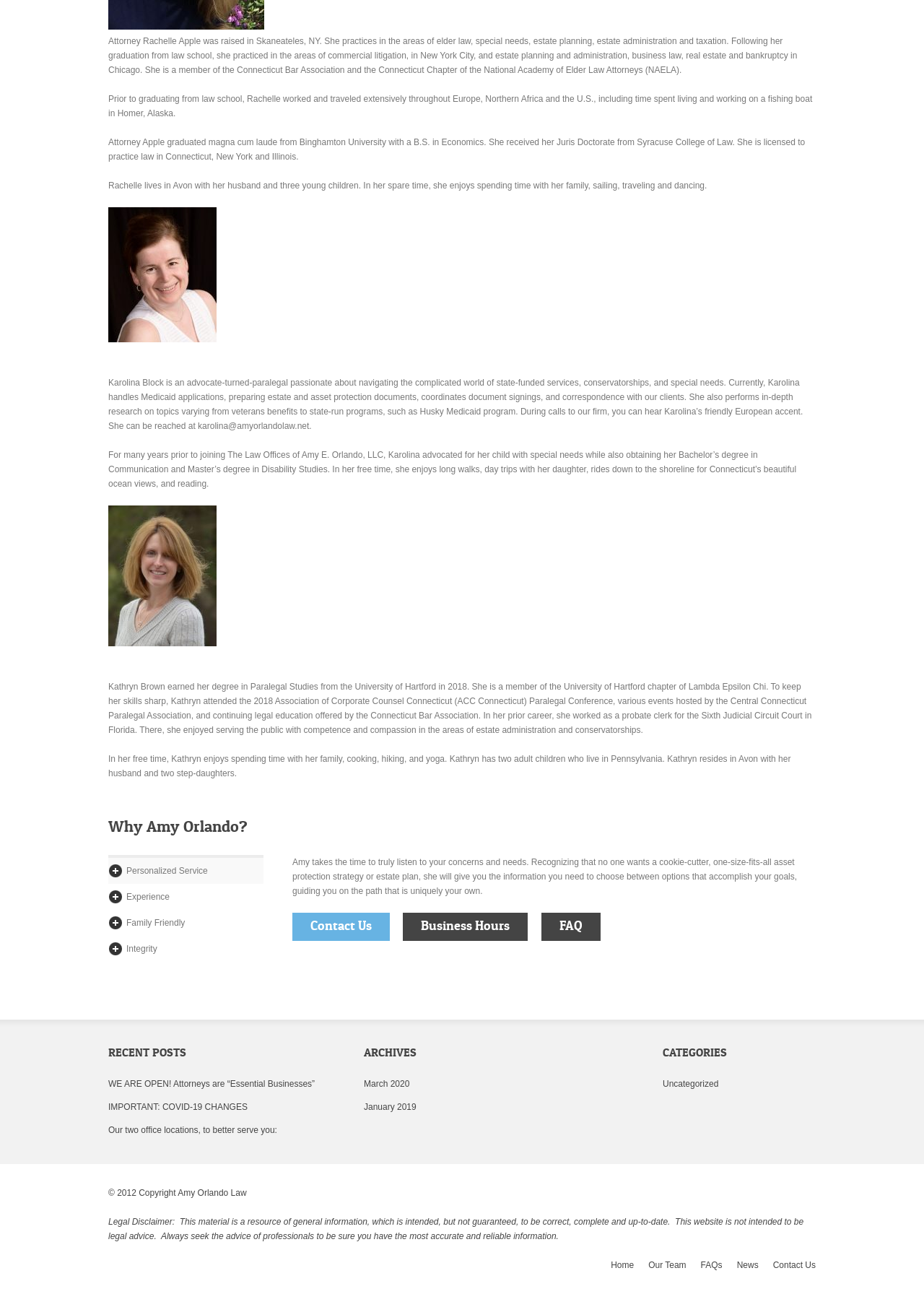What is the name of the university where Kathryn Brown earned her degree in Paralegal Studies?
Look at the screenshot and give a one-word or phrase answer.

University of Hartford